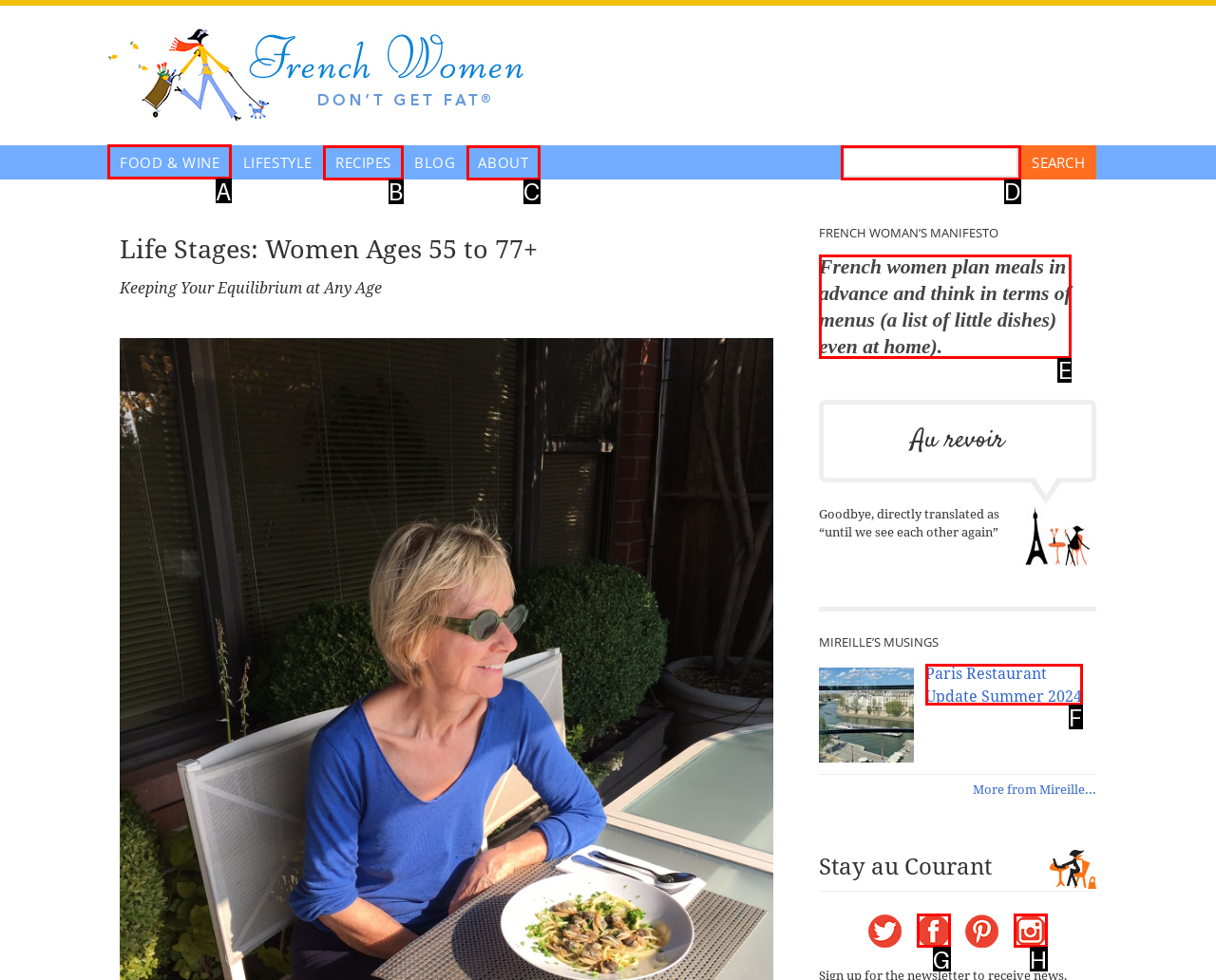What is the letter of the UI element you should click to Click on the 'FOOD & WINE' link? Provide the letter directly.

A